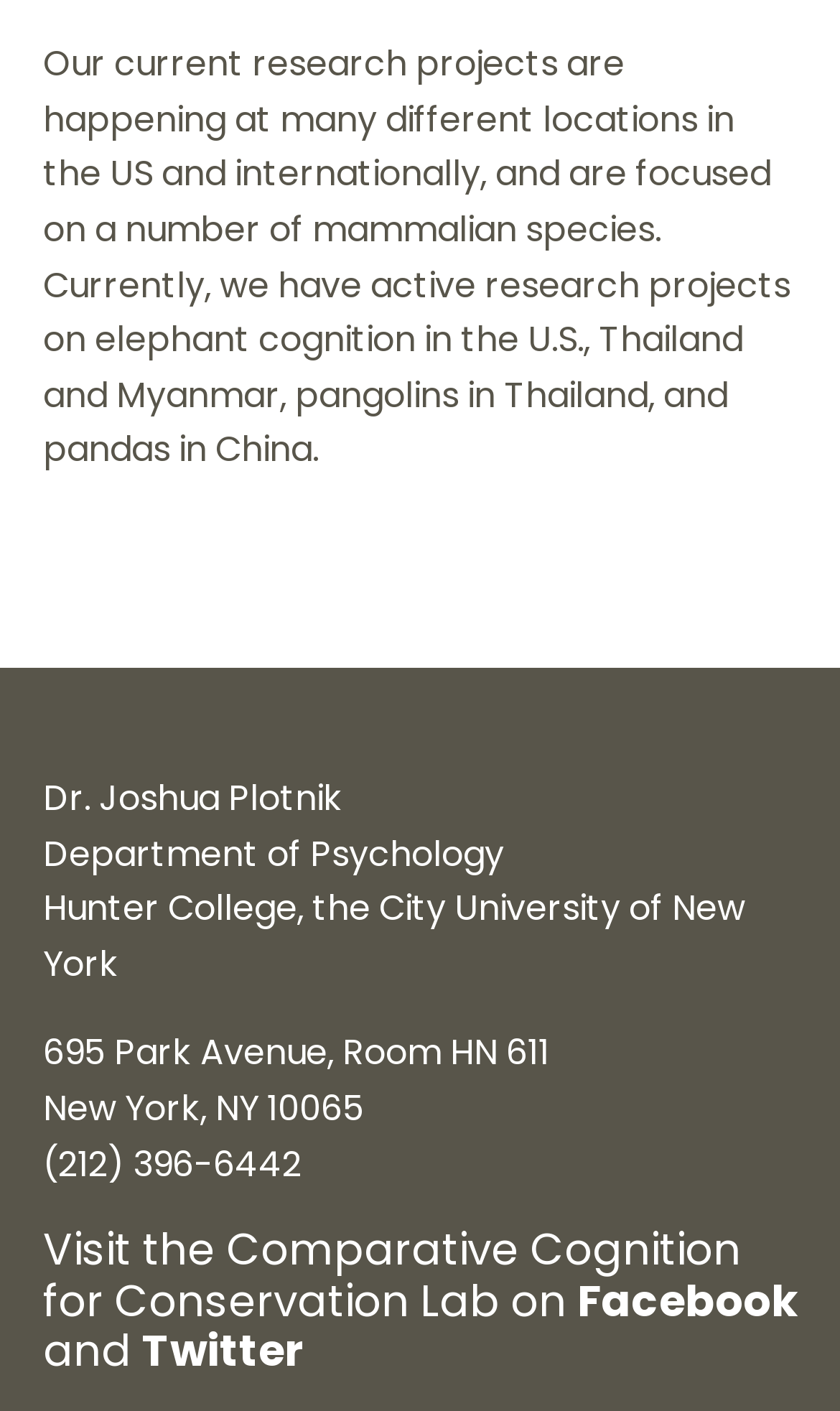Please give a concise answer to this question using a single word or phrase: 
How many social media platforms are mentioned?

2